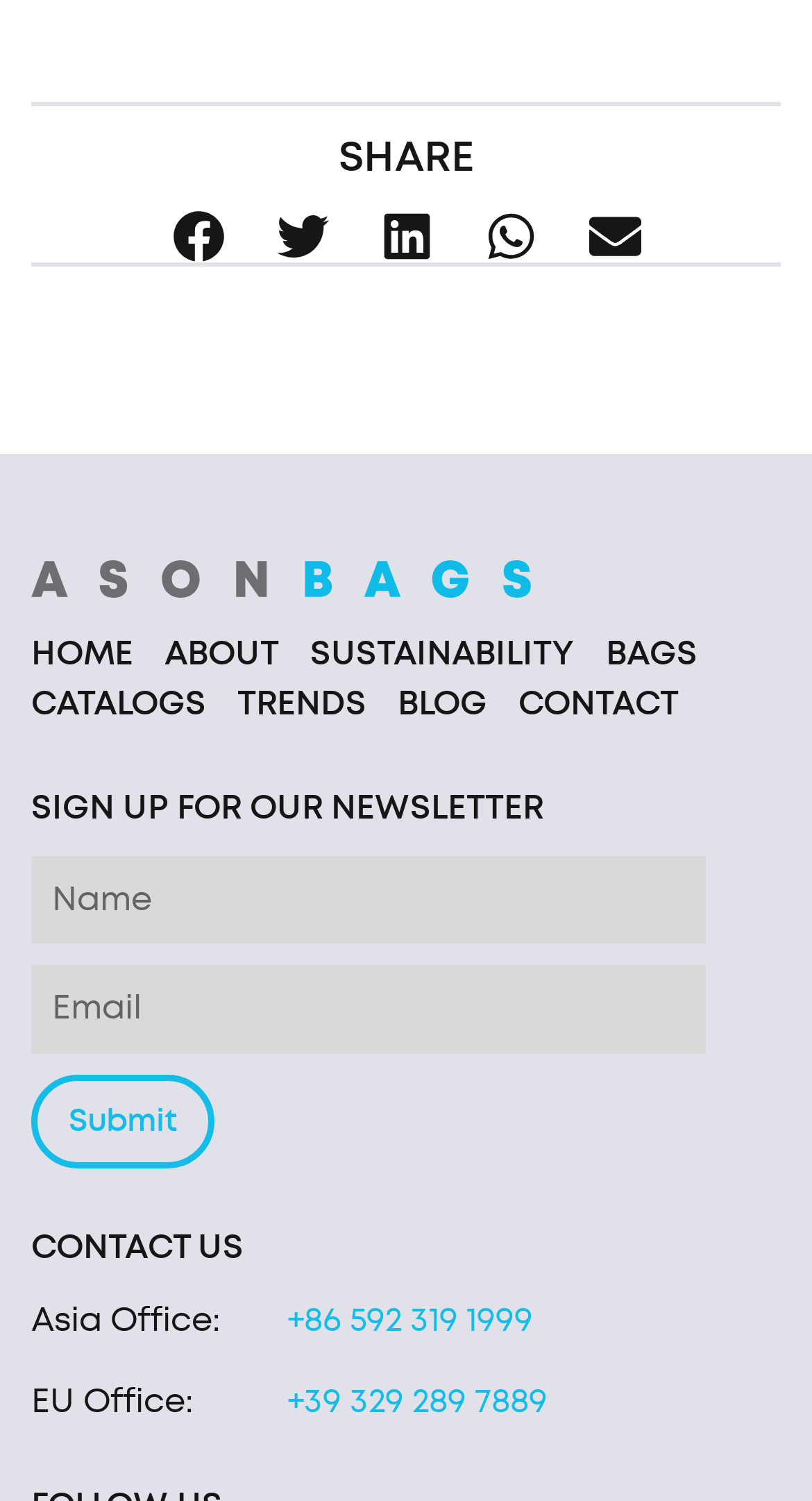Locate the bounding box coordinates of the area that needs to be clicked to fulfill the following instruction: "Share on facebook". The coordinates should be in the format of four float numbers between 0 and 1, namely [left, top, right, bottom].

[0.186, 0.14, 0.301, 0.175]